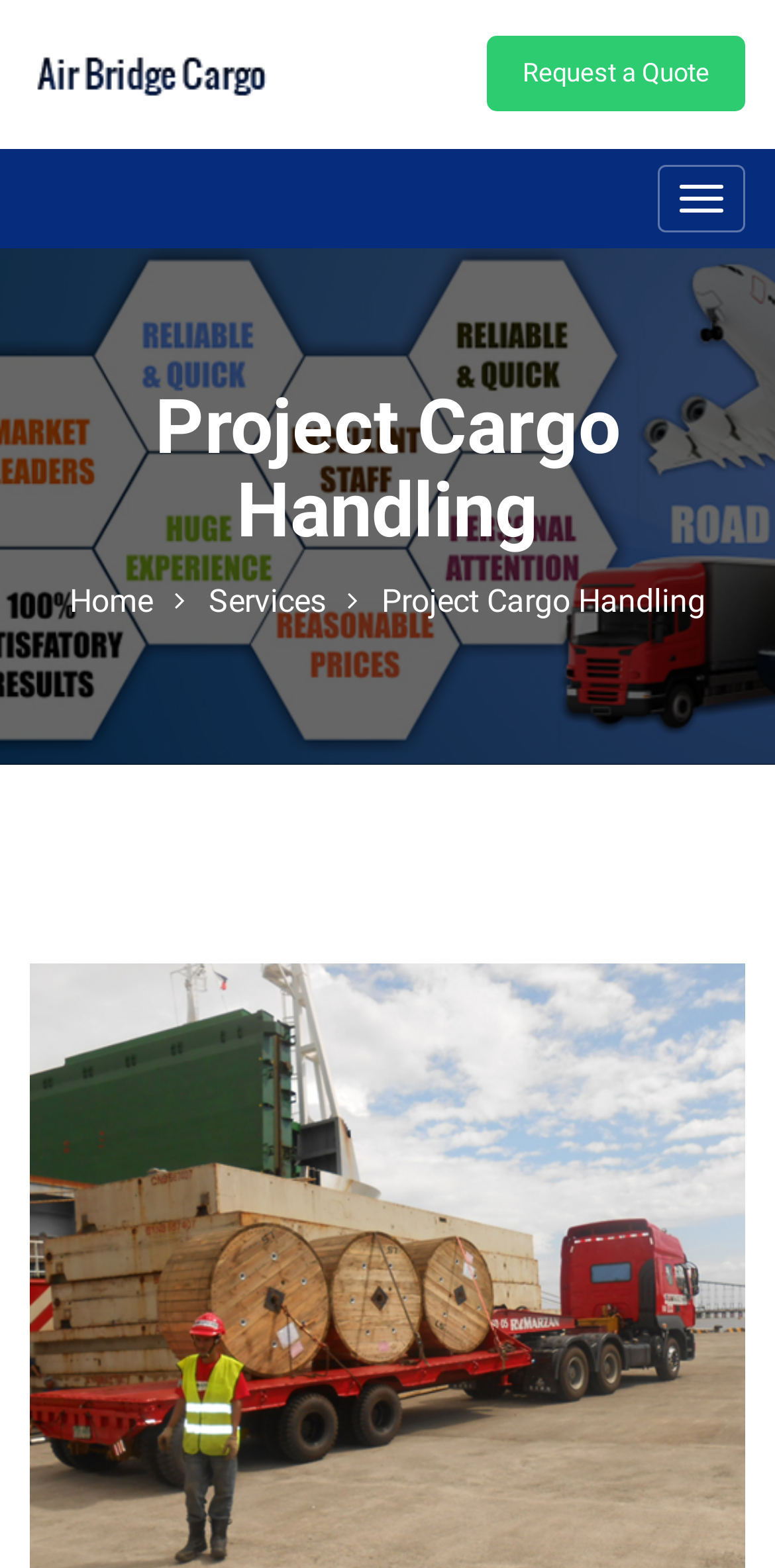Answer in one word or a short phrase: 
What are the main sections of the website?

Home, Services, Project Cargo Handling